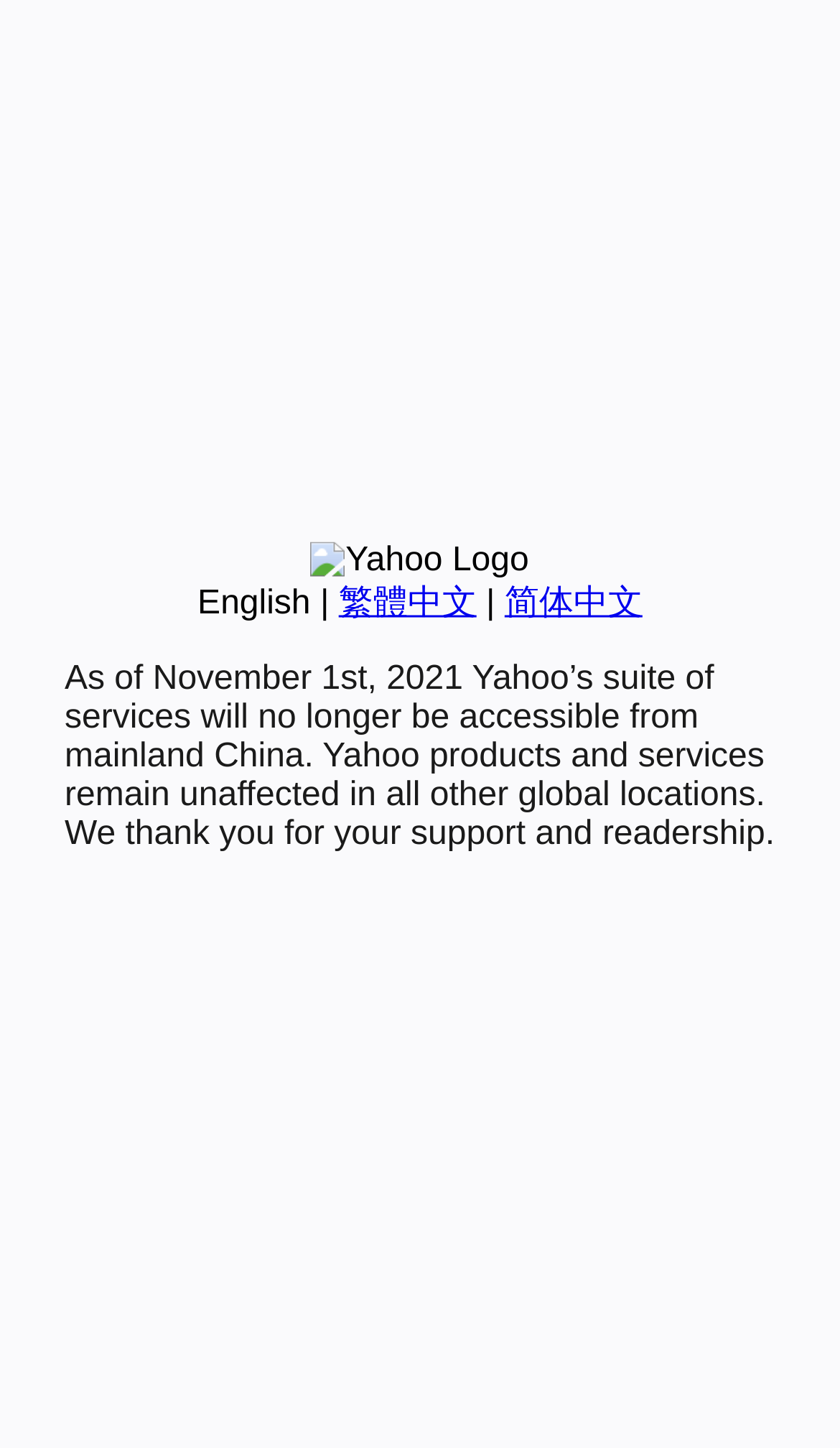Can you find the bounding box coordinates for the UI element given this description: "繁體中文"? Provide the coordinates as four float numbers between 0 and 1: [left, top, right, bottom].

[0.403, 0.404, 0.567, 0.429]